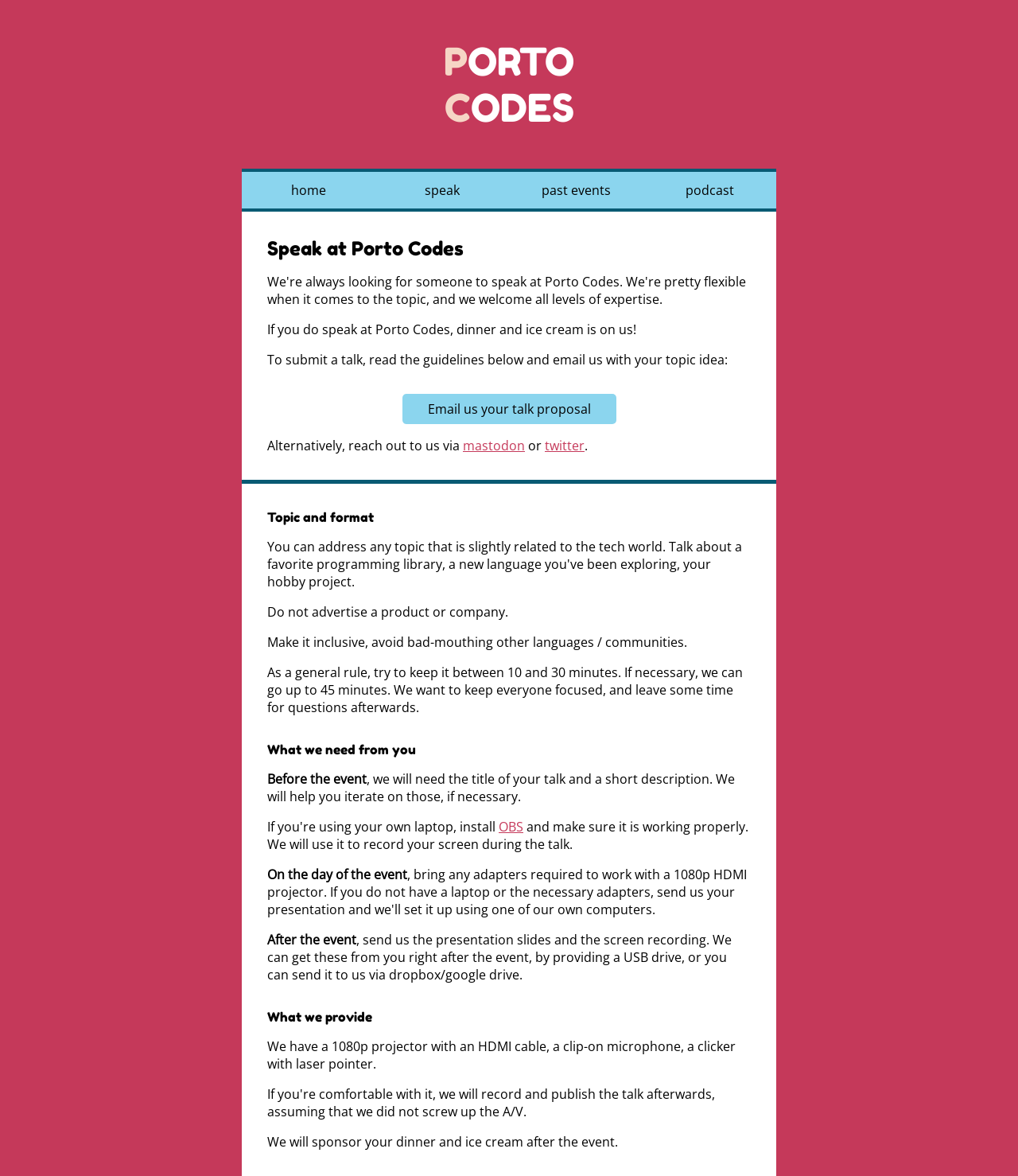How long should a talk typically be?
Based on the image, provide a one-word or brief-phrase response.

10-30 minutes